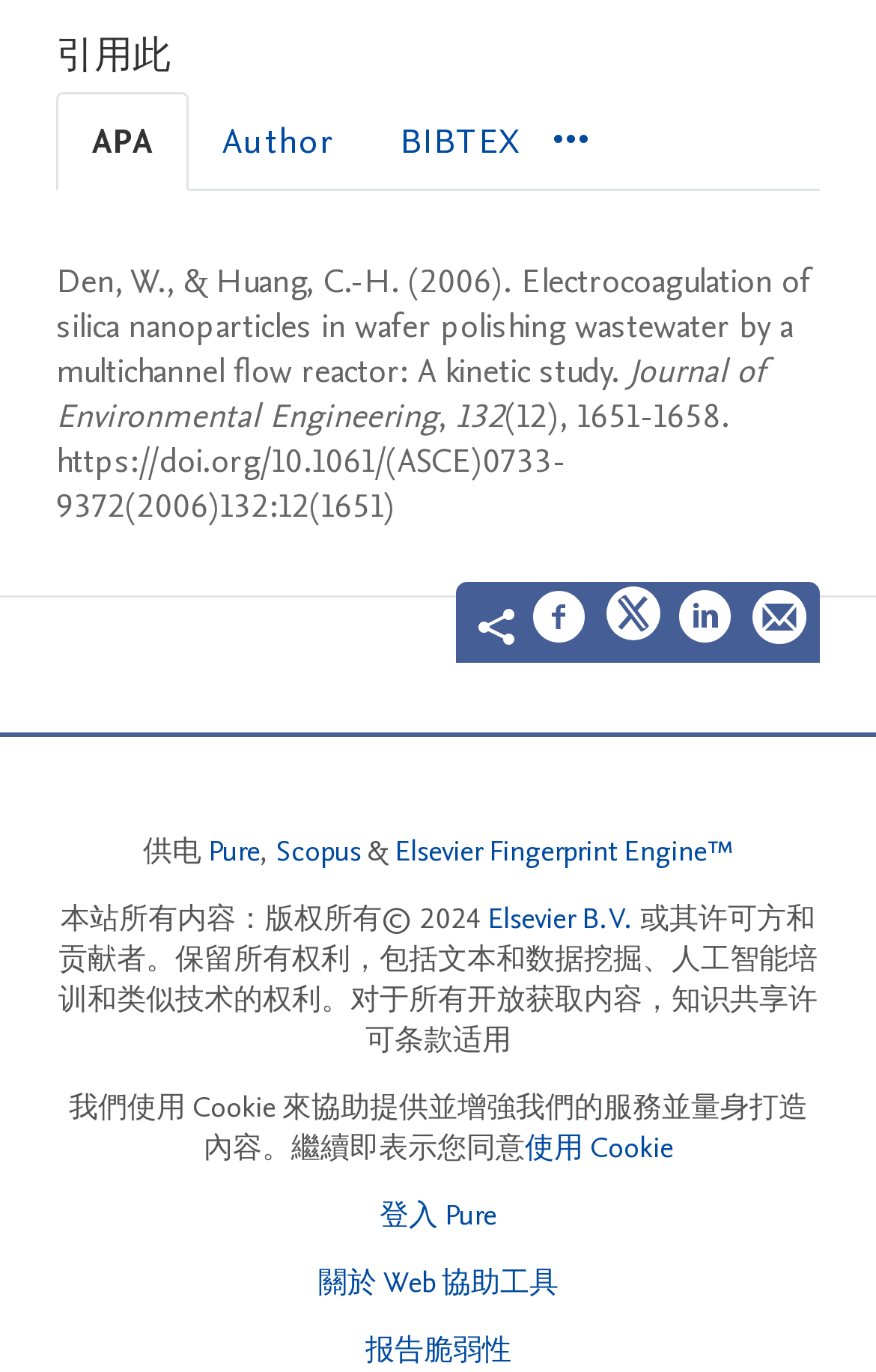Please identify the bounding box coordinates of the region to click in order to complete the given instruction: "Switch to BIBTEX citation style". The coordinates should be four float numbers between 0 and 1, i.e., [left, top, right, bottom].

[0.418, 0.068, 0.631, 0.137]